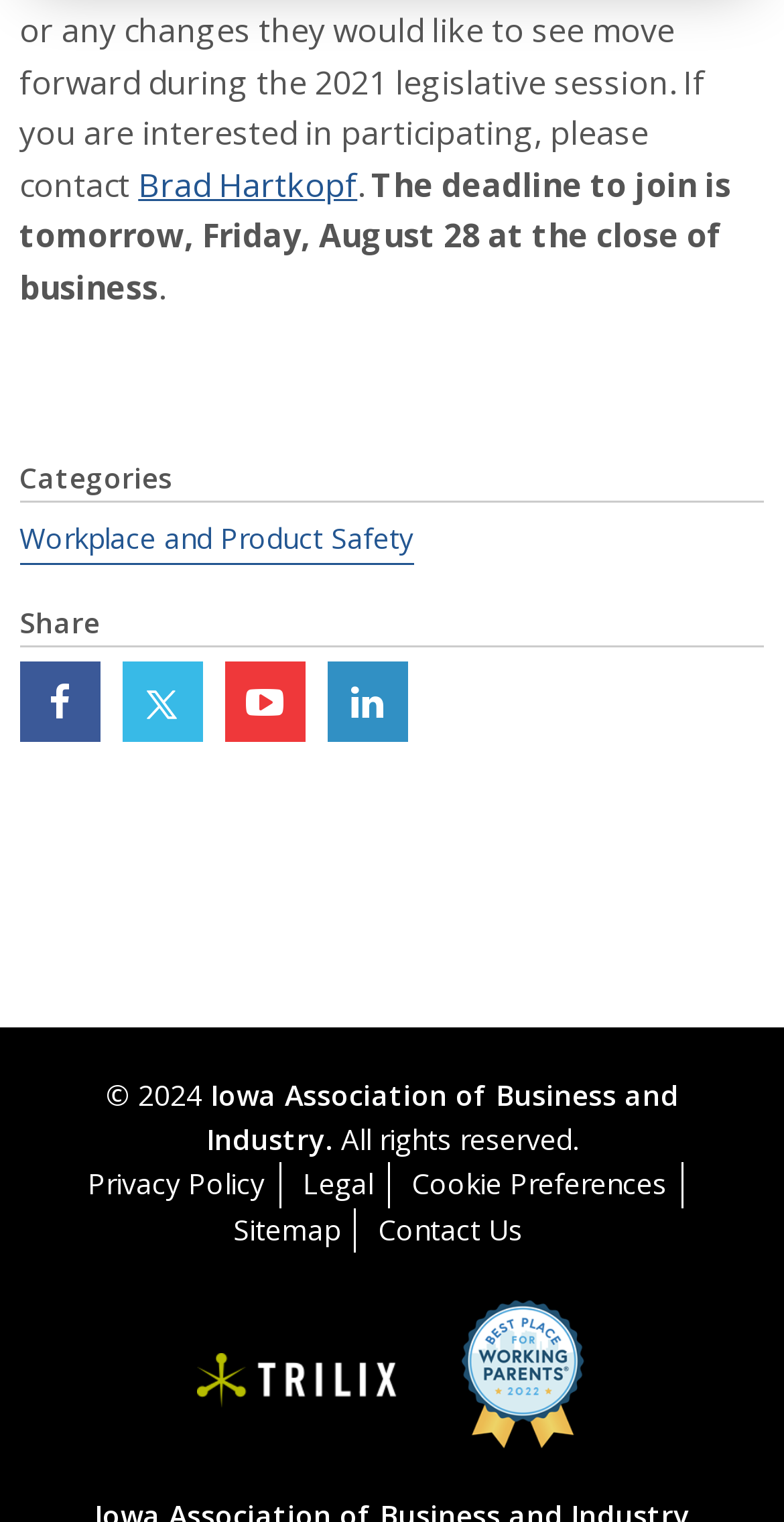Use a single word or phrase to answer the question: 
How many social media links are there?

4